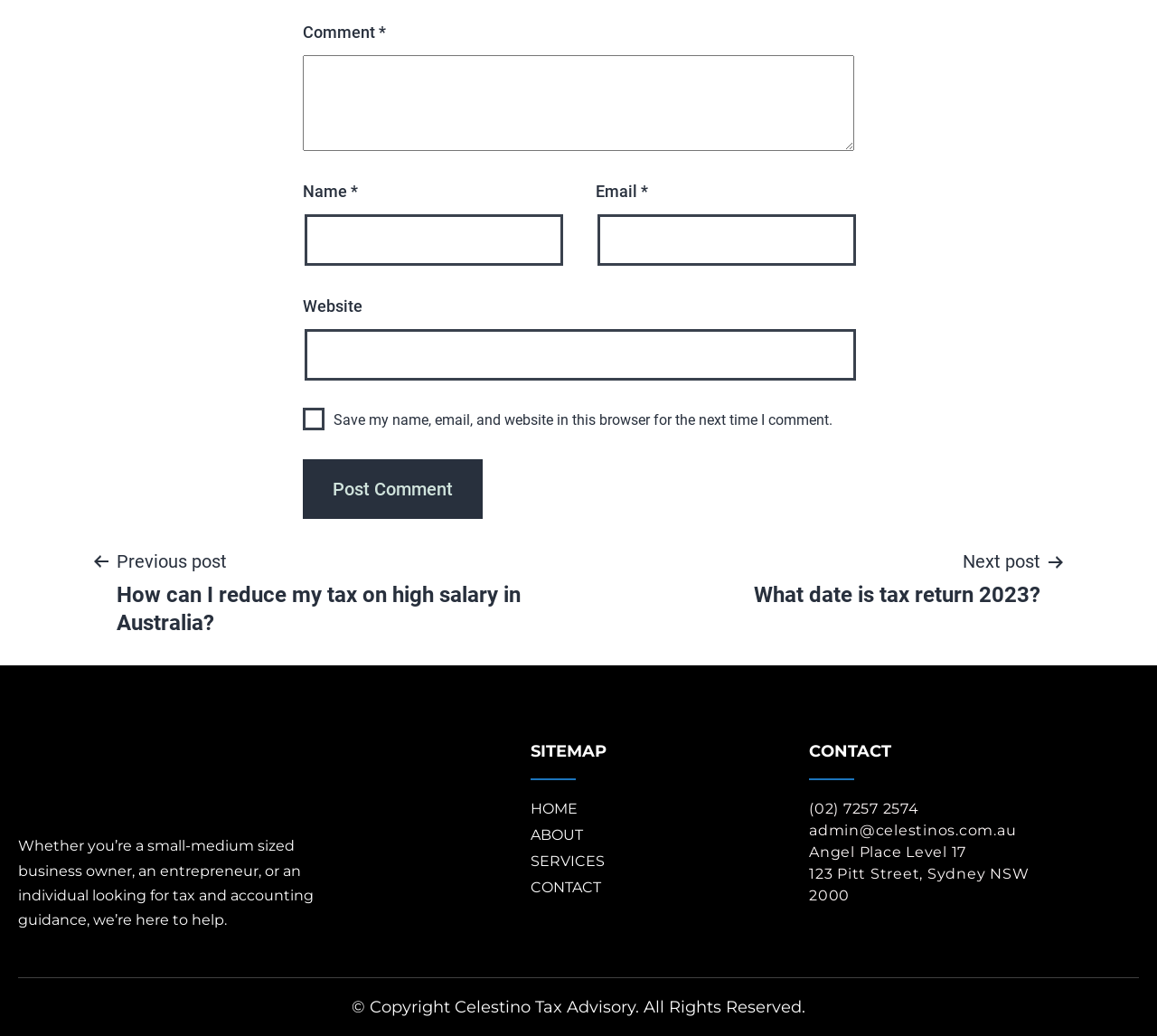Please indicate the bounding box coordinates for the clickable area to complete the following task: "Type your name". The coordinates should be specified as four float numbers between 0 and 1, i.e., [left, top, right, bottom].

[0.263, 0.207, 0.487, 0.256]